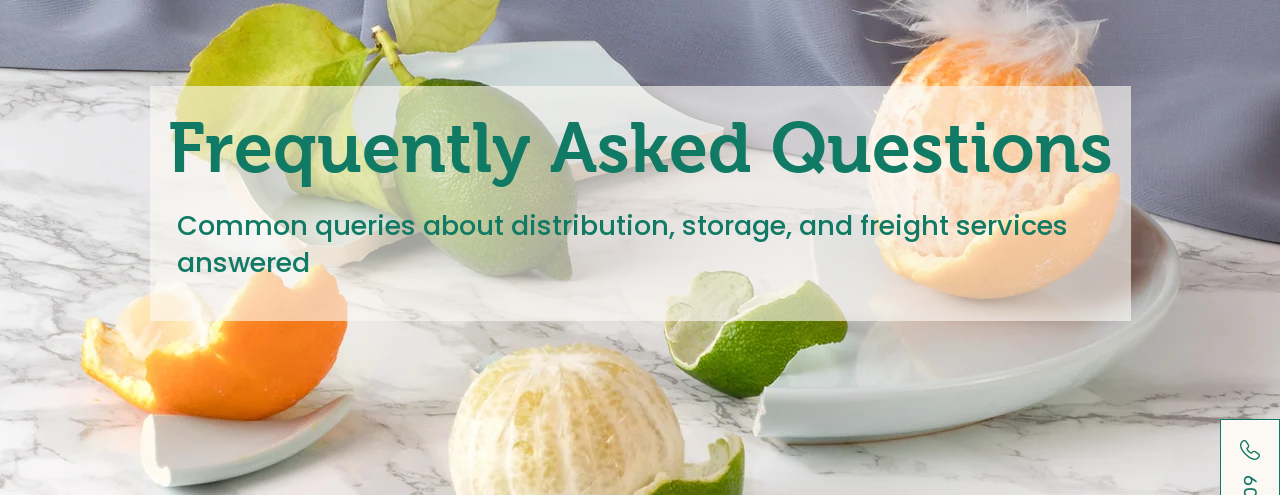How many citrus fruits are displayed in the image?
Provide a detailed and extensive answer to the question.

The caption specifically mentions an orange, lime, and lemon, which are the three citrus fruits arranged on the marble surface, indicating that there are three fruits in total.